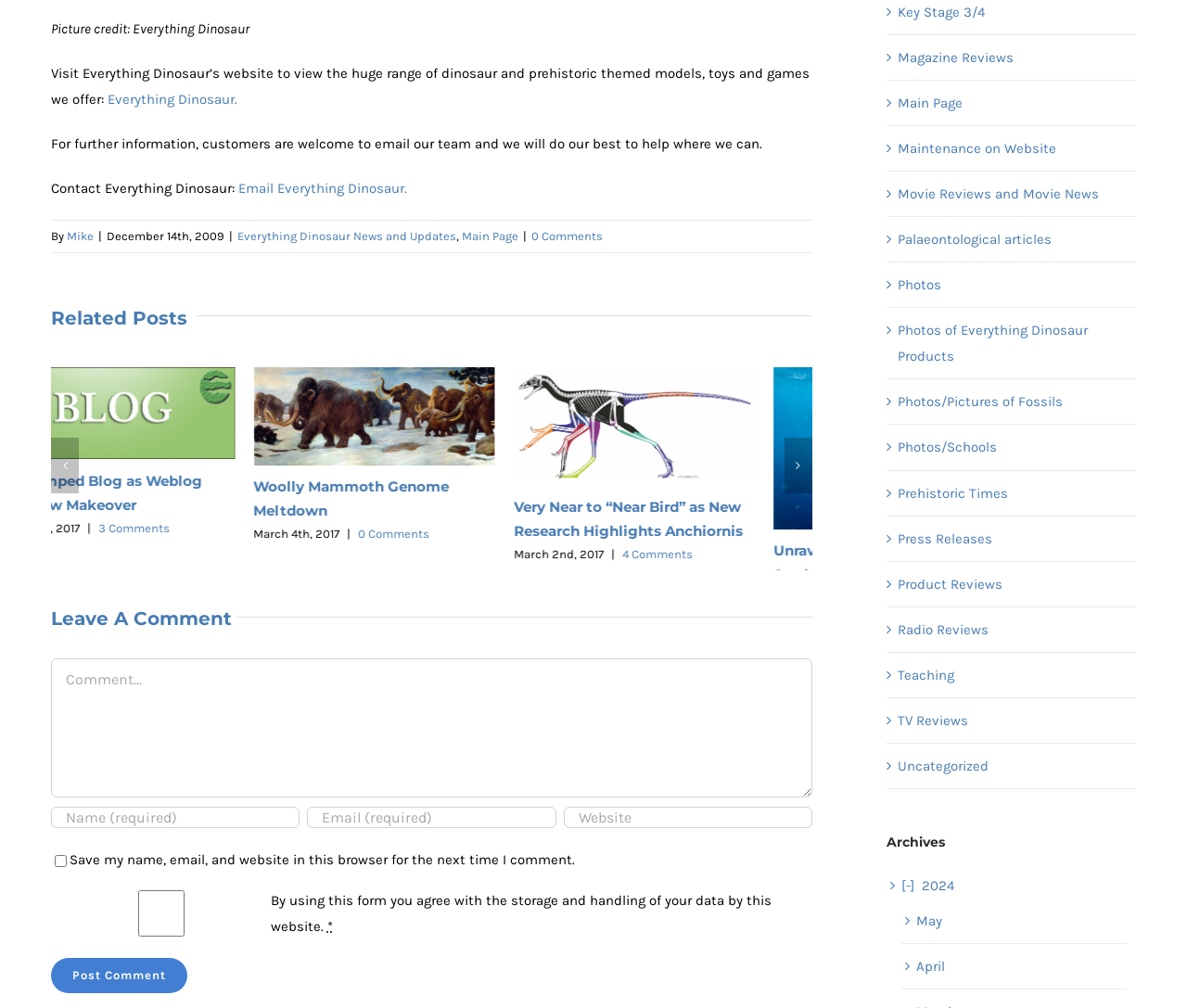Identify the bounding box coordinates of the element that should be clicked to fulfill this task: "Click on the 'Everything Dinosaur' link". The coordinates should be provided as four float numbers between 0 and 1, i.e., [left, top, right, bottom].

[0.091, 0.09, 0.2, 0.107]